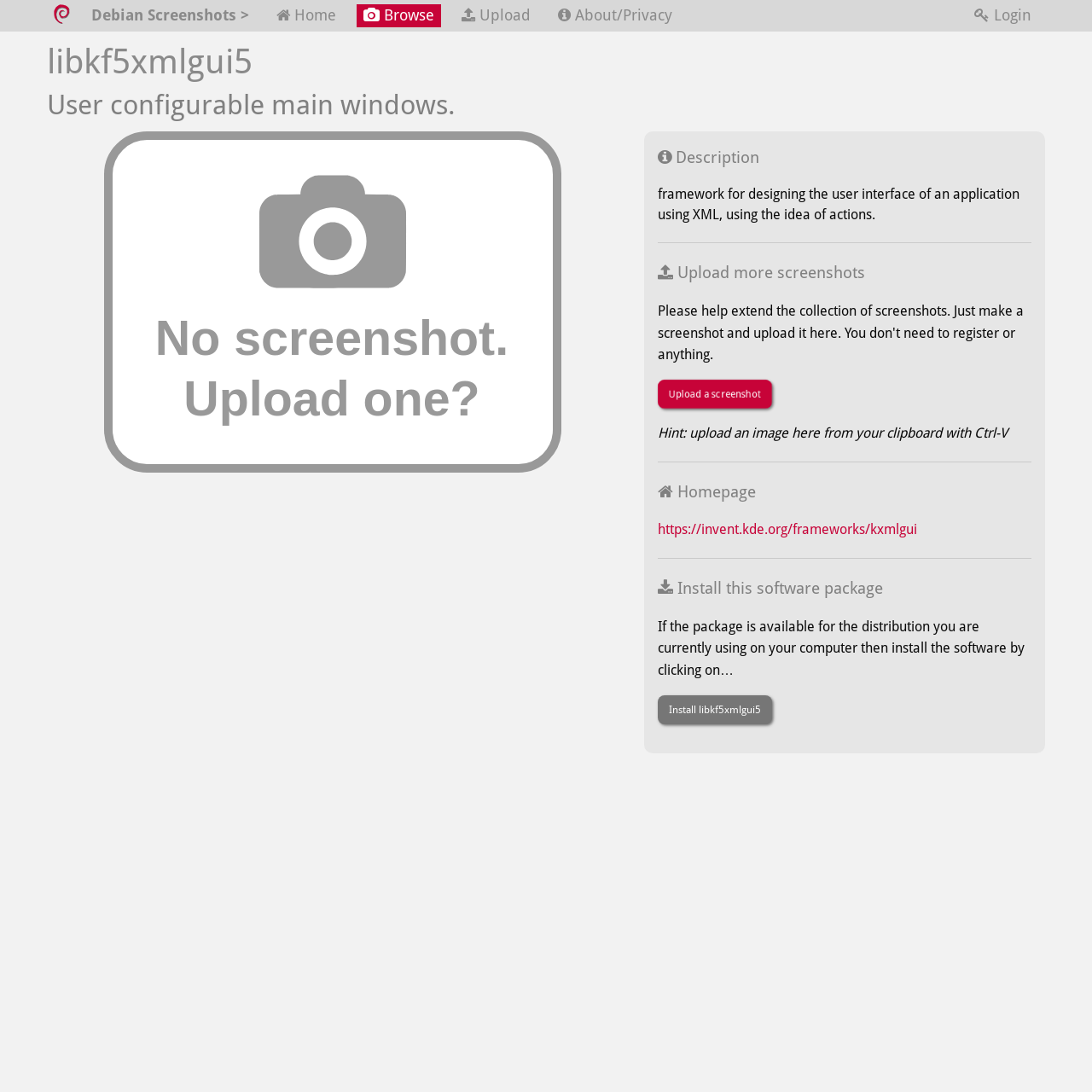Please find the bounding box coordinates of the element's region to be clicked to carry out this instruction: "Upload a screenshot".

[0.602, 0.347, 0.707, 0.374]